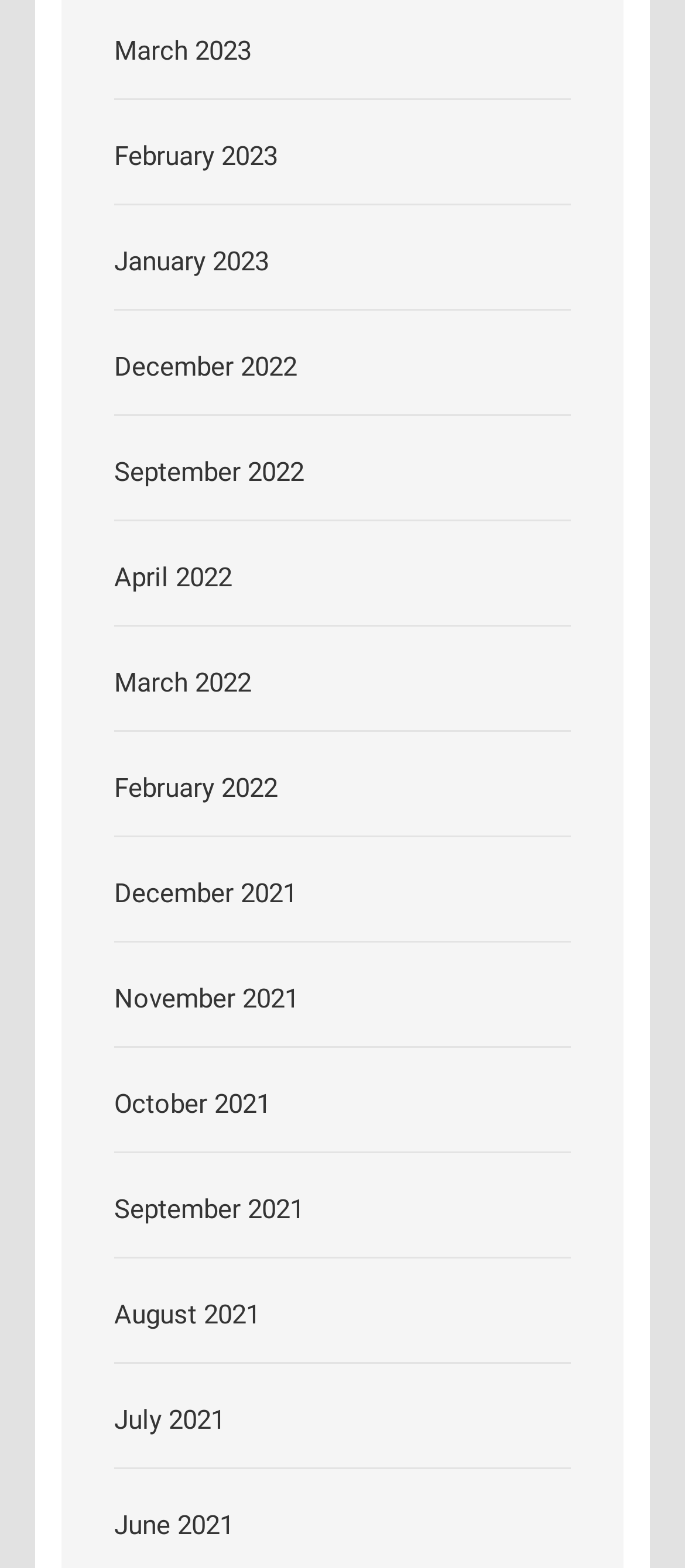Can you identify the bounding box coordinates of the clickable region needed to carry out this instruction: 'check December 2022'? The coordinates should be four float numbers within the range of 0 to 1, stated as [left, top, right, bottom].

[0.167, 0.223, 0.243, 0.433]